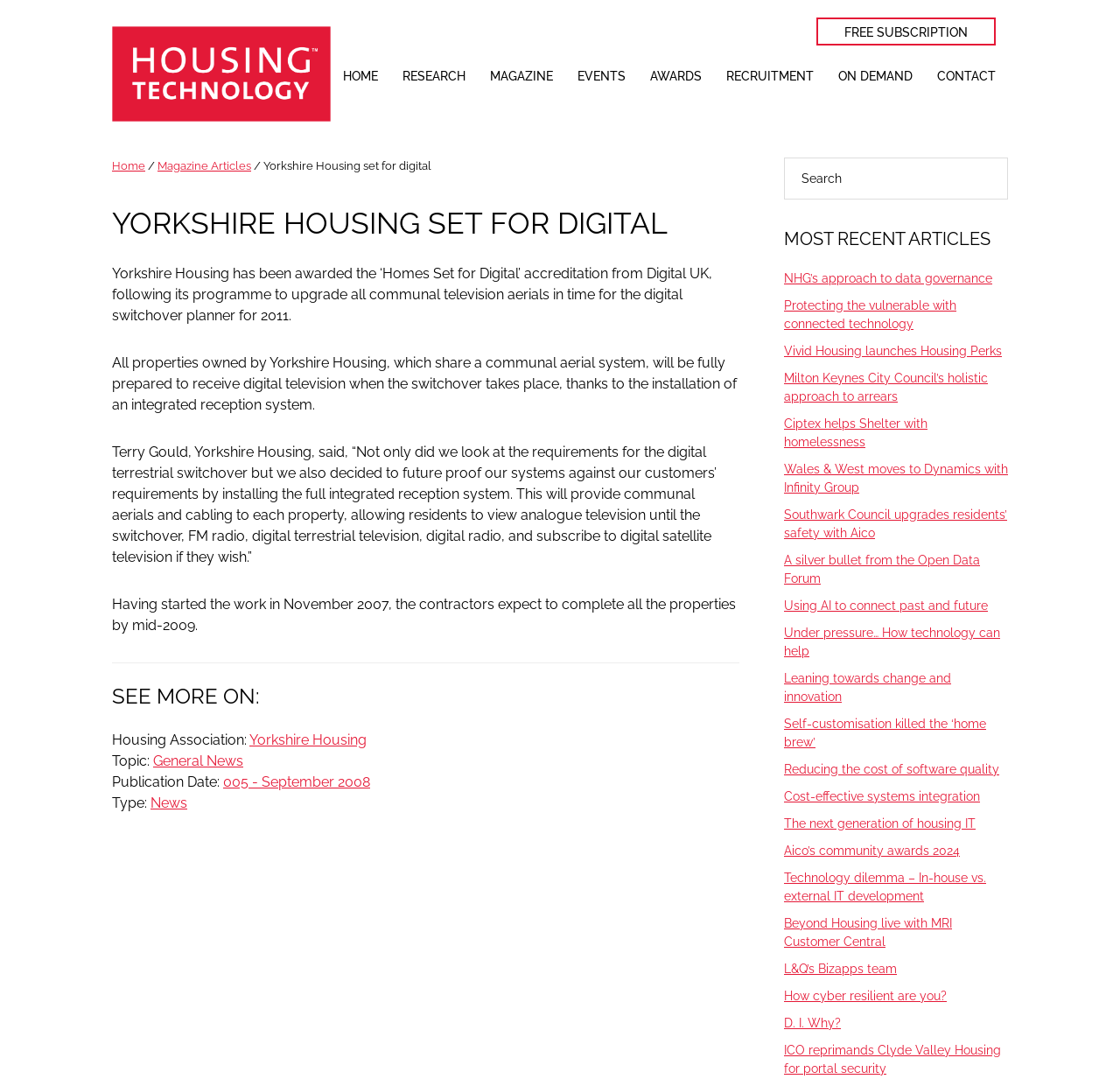Detail the various sections and features of the webpage.

The webpage is about Yorkshire Housing, a housing association that has been awarded the 'Homes Set for Digital' accreditation from Digital UK. The page has a navigation menu at the top with links to 'HOME', 'RESEARCH', 'MAGAZINE', 'EVENTS', 'AWARDS', 'RECRUITMENT', 'ON DEMAND', and 'CONTACT'. Below the navigation menu, there is a main content area with an article about Yorkshire Housing's achievement.

The article has a heading 'YORKSHIRE HOUSING SET FOR DIGITAL' and several paragraphs of text describing the accreditation and the work done by Yorkshire Housing to upgrade communal television aerials in preparation for the digital switchover. There are also quotes from Terry Gould, Yorkshire Housing, about the project.

To the right of the main content area, there is a primary sidebar with a search box and a list of 'MOST RECENT ARTICLES' with links to various news articles. There are 20 article links in total, with titles such as 'NHG’s approach to data governance', 'Protecting the vulnerable with connected technology', and 'Wales & West moves to Dynamics with Infinity Group'.

At the top of the page, there are also links to 'Housing Technology' and 'FREE SUBSCRIPTION'. The page has a footer area with links to 'SEE MORE ON:' and various categories such as 'Housing Association:', 'Topic:', 'Publication Date:', and 'Type:'.